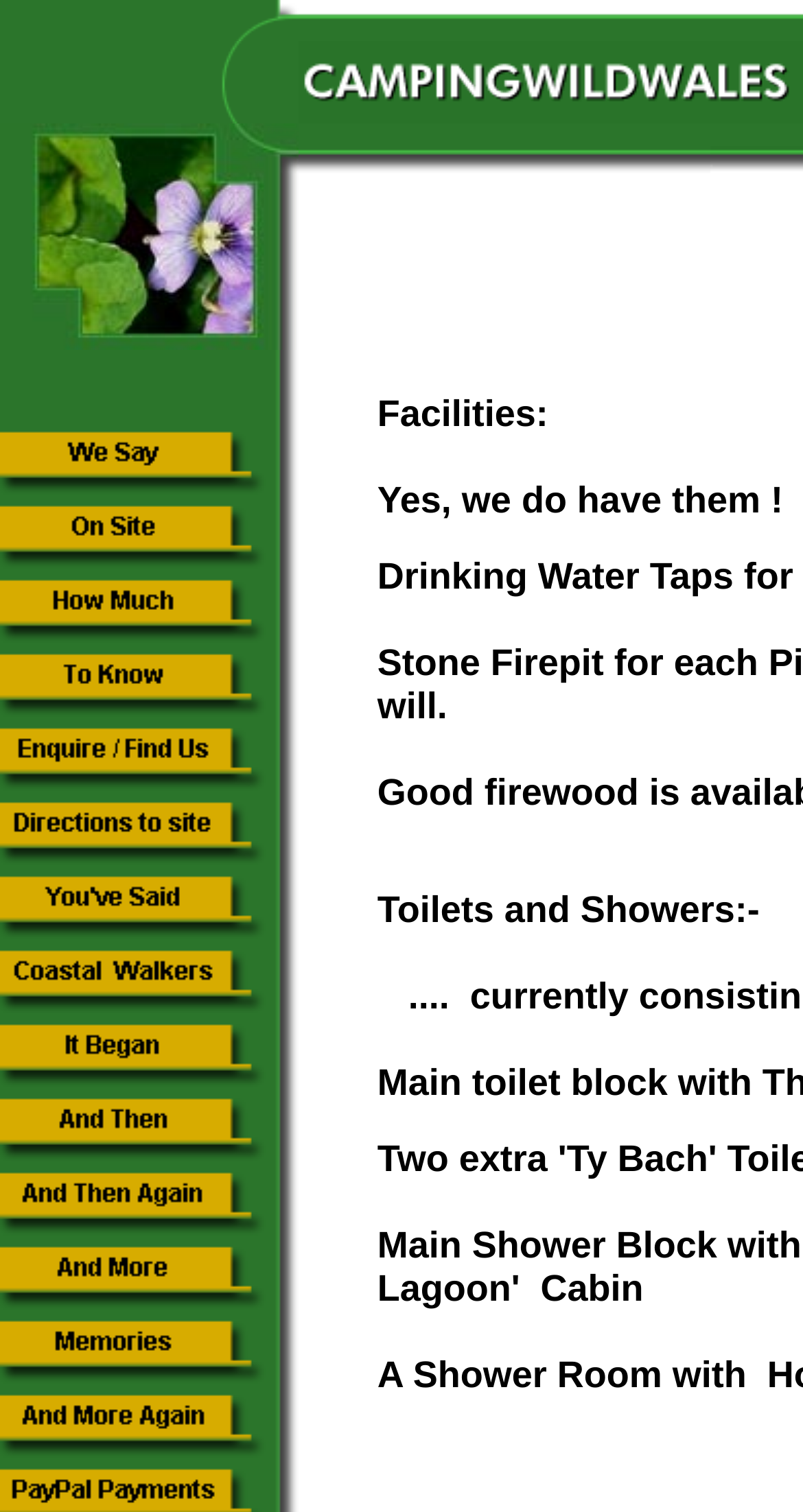Provide your answer to the question using just one word or phrase: Is there a section about toilets and showers on the webpage?

Yes